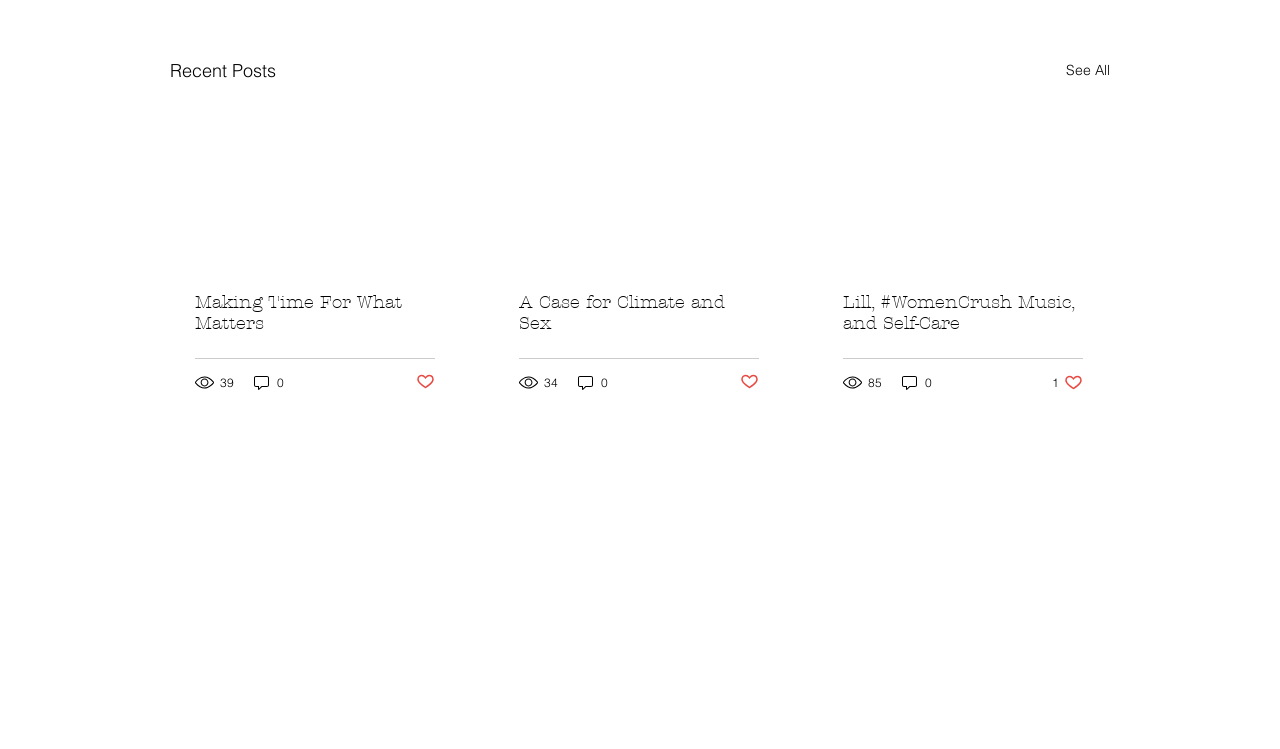Locate the bounding box coordinates of the element's region that should be clicked to carry out the following instruction: "View recent posts". The coordinates need to be four float numbers between 0 and 1, i.e., [left, top, right, bottom].

[0.133, 0.075, 0.216, 0.113]